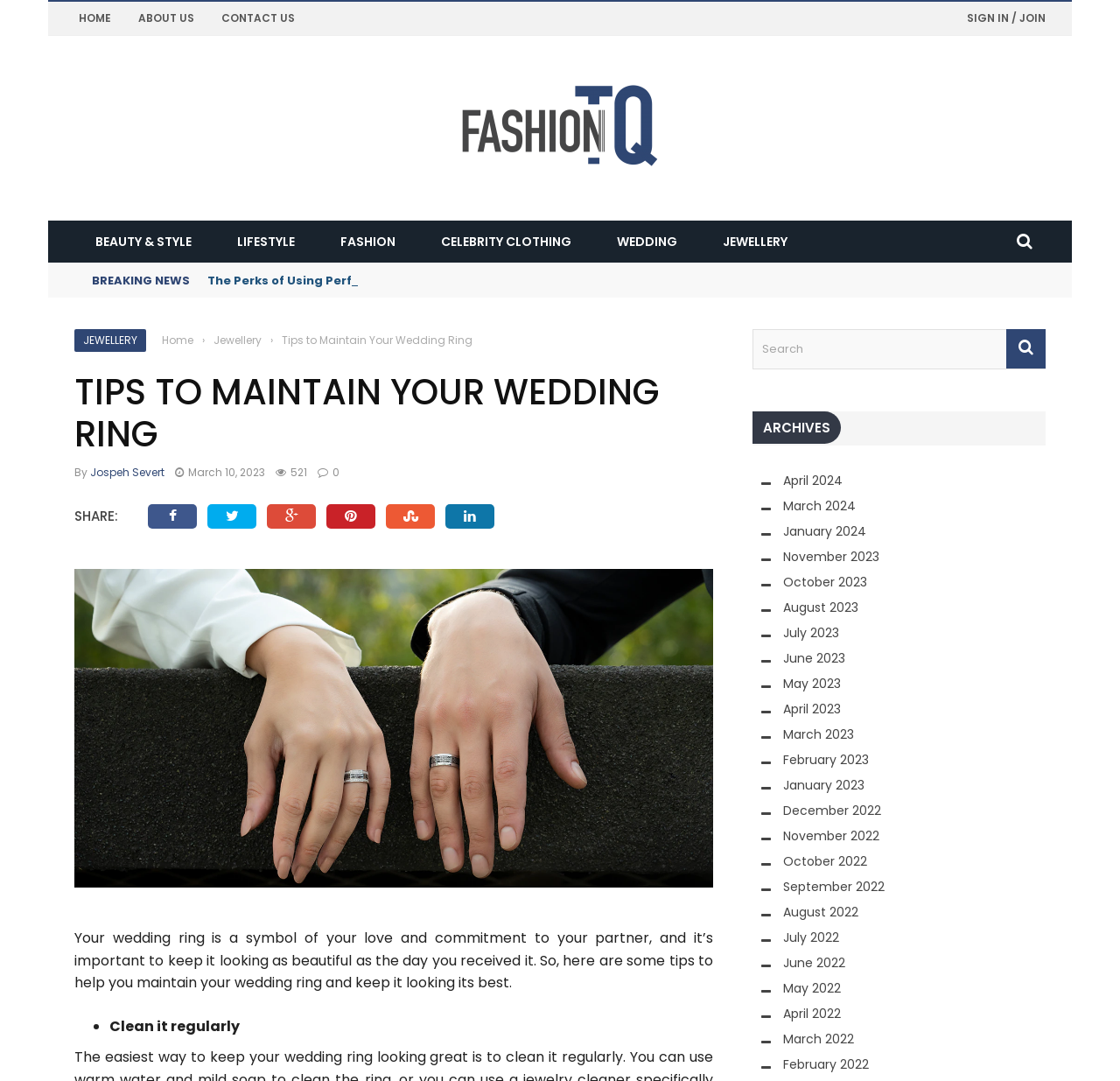Identify the bounding box coordinates of the part that should be clicked to carry out this instruction: "Click on the 'JEWELLERY' link".

[0.627, 0.215, 0.722, 0.232]